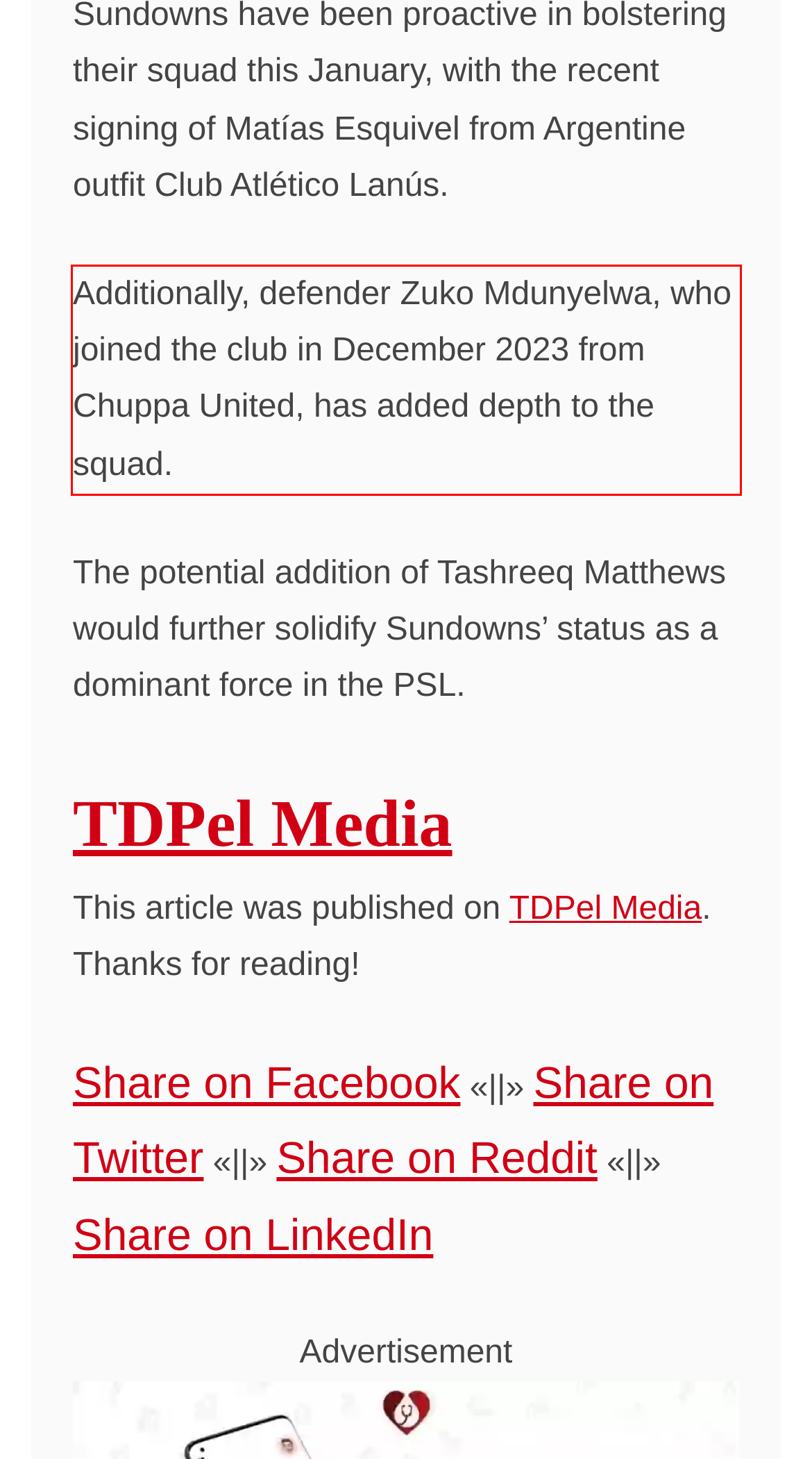Extract and provide the text found inside the red rectangle in the screenshot of the webpage.

Additionally, defender Zuko Mdunyelwa, who joined the club in December 2023 from Chuppa United, has added depth to the squad.